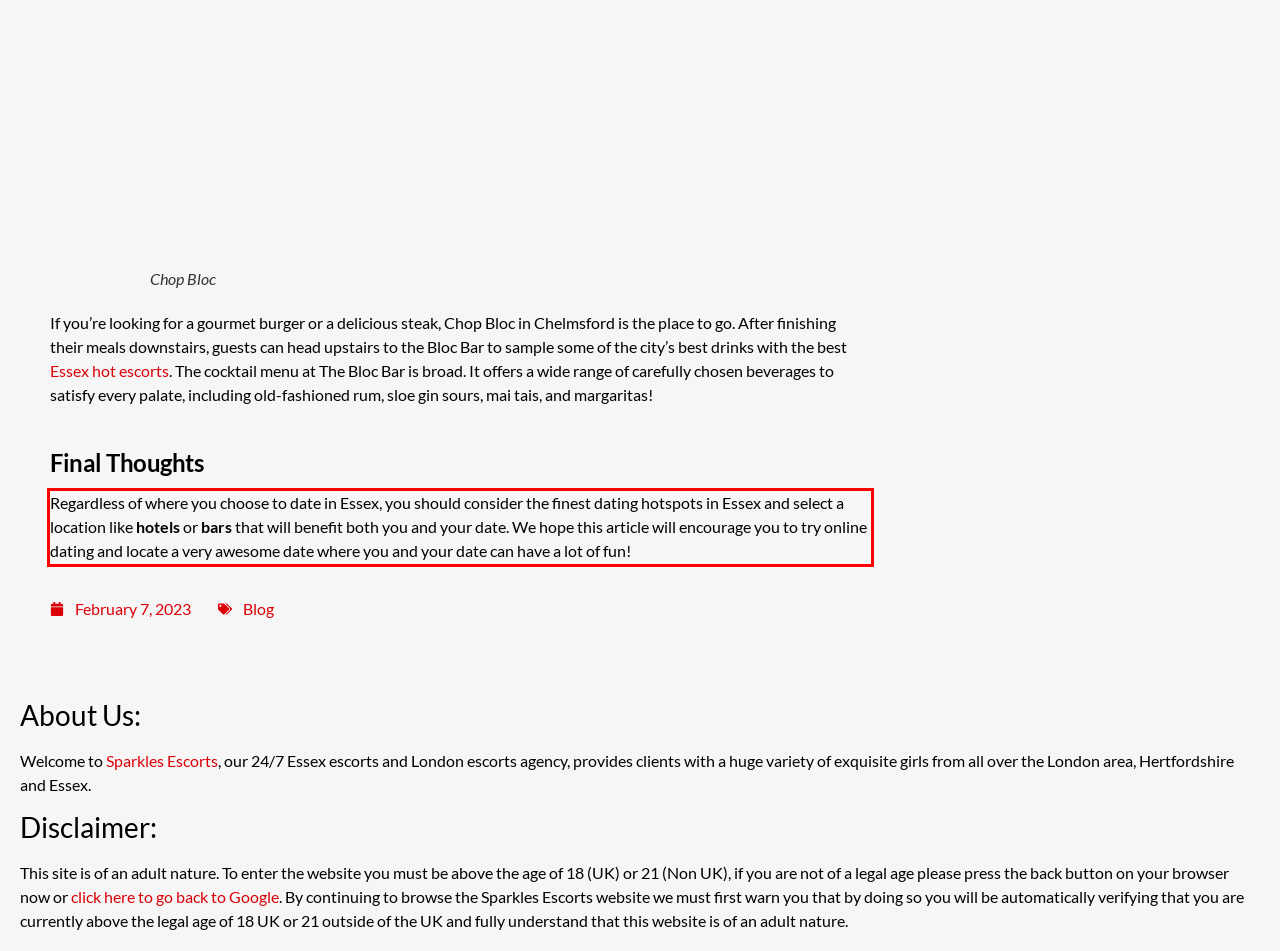Review the screenshot of the webpage and recognize the text inside the red rectangle bounding box. Provide the extracted text content.

Regardless of where you choose to date in Essex, you should consider the finest dating hotspots in Essex and select a location like hotels or bars that will benefit both you and your date. We hope this article will encourage you to try online dating and locate a very awesome date where you and your date can have a lot of fun!